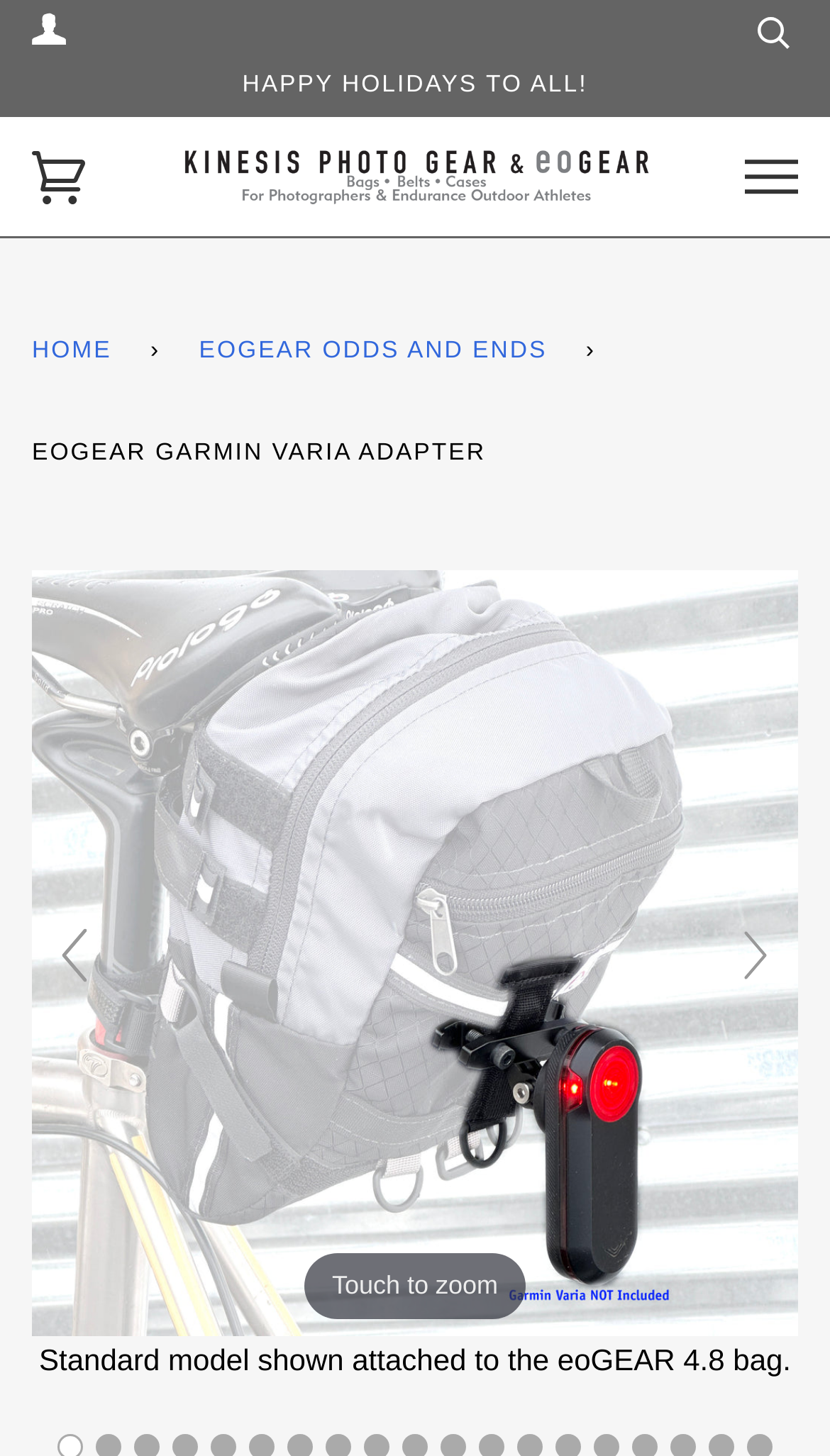What is the purpose of the adapter?
Respond with a short answer, either a single word or a phrase, based on the image.

Attach Garmin Varia radar